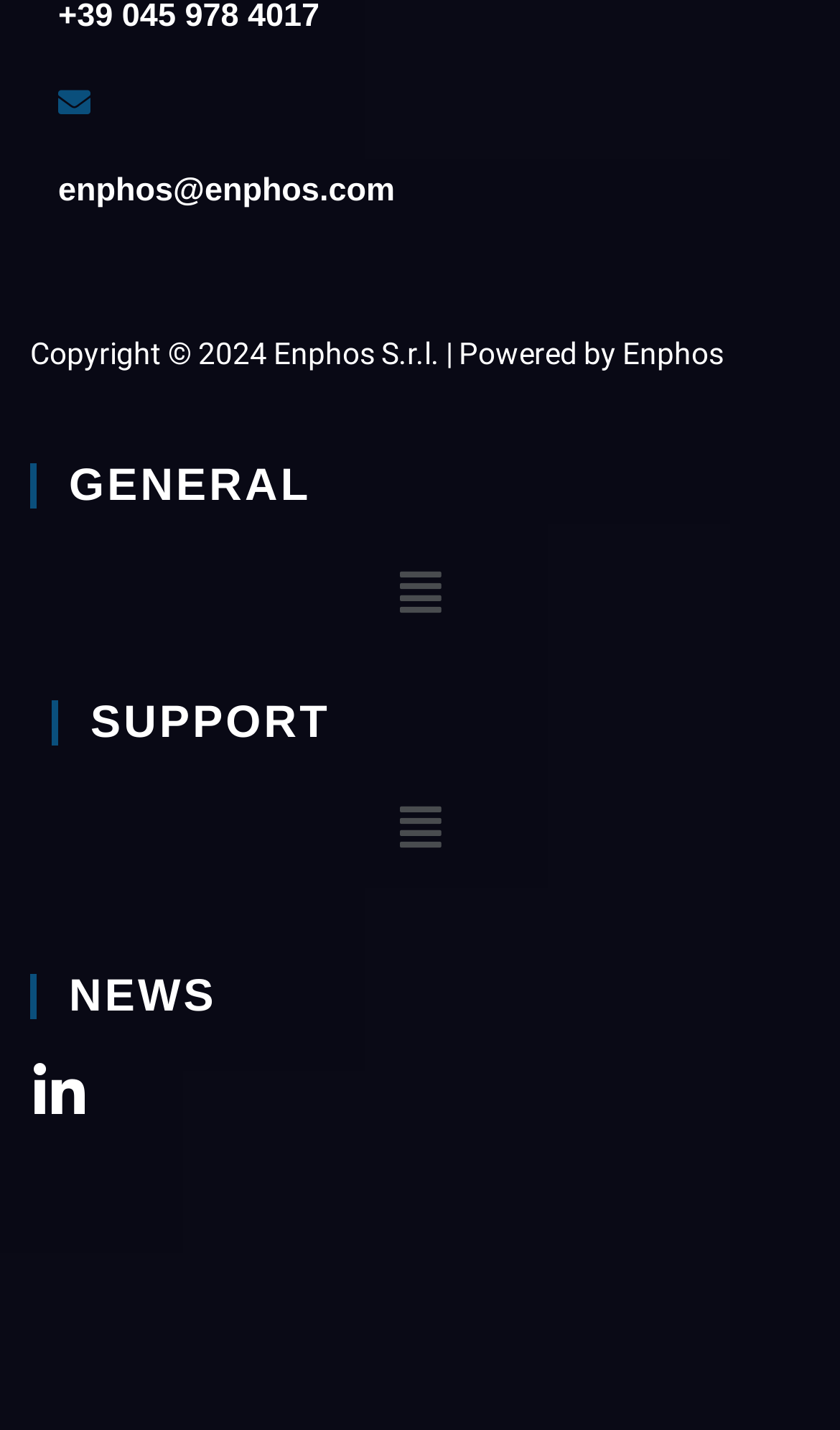What is the last section heading?
Give a one-word or short phrase answer based on the image.

NEWS